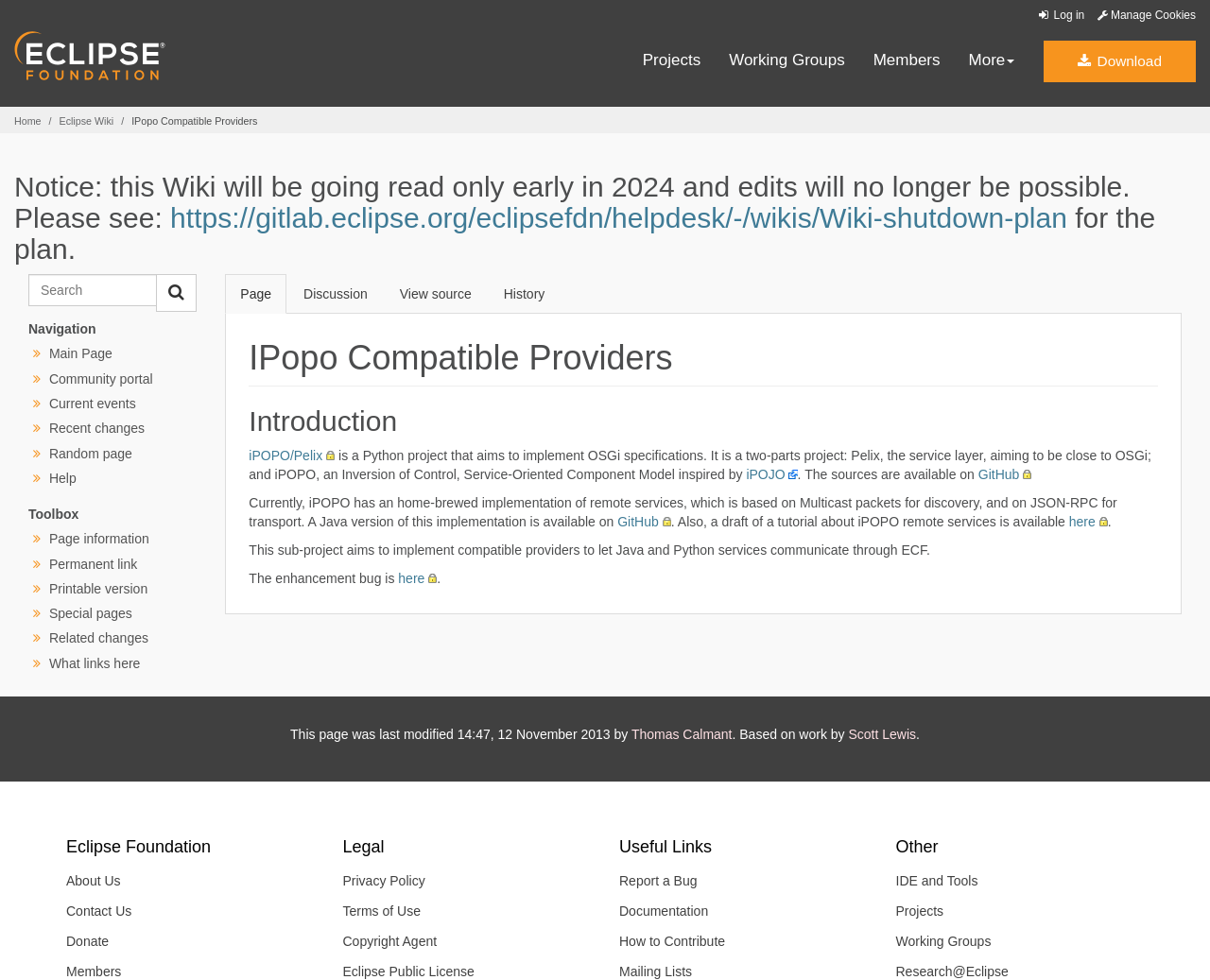Provide a one-word or one-phrase answer to the question:
What is the platform where the sources of iPOPO are available?

GitHub